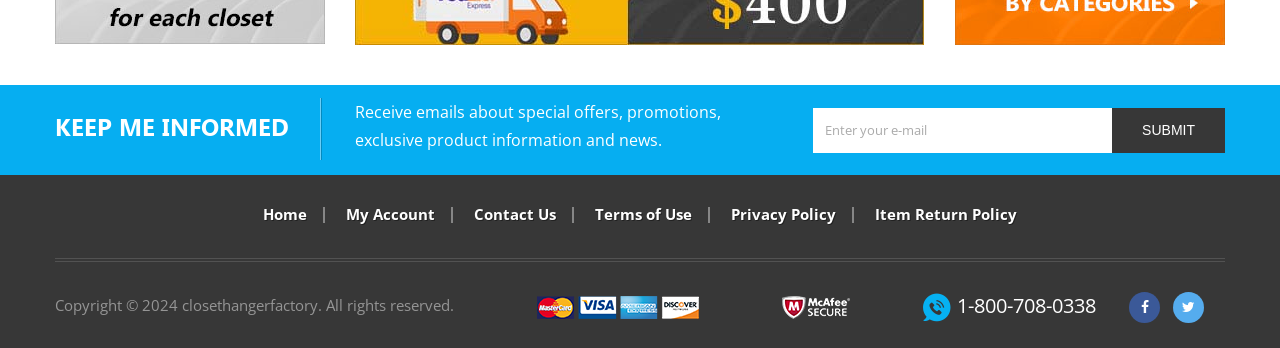How many links are there in the footer section?
From the details in the image, provide a complete and detailed answer to the question.

The footer section is located at the bottom of the webpage, and it contains links to 'Home', 'My Account', 'Contact Us', 'Terms of Use', 'Privacy Policy', 'Item Return Policy', and a phone number '1-800-708-0338'. There are also two social media links represented by icons. Therefore, there are a total of 7 links in the footer section.